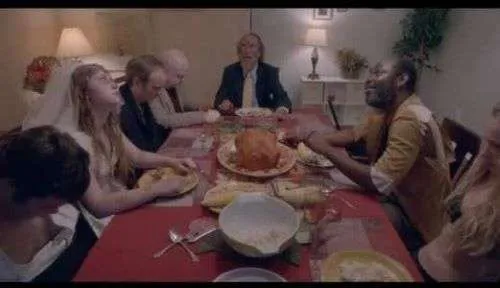What is the bride wearing?
Refer to the image and provide a one-word or short phrase answer.

A wedding dress